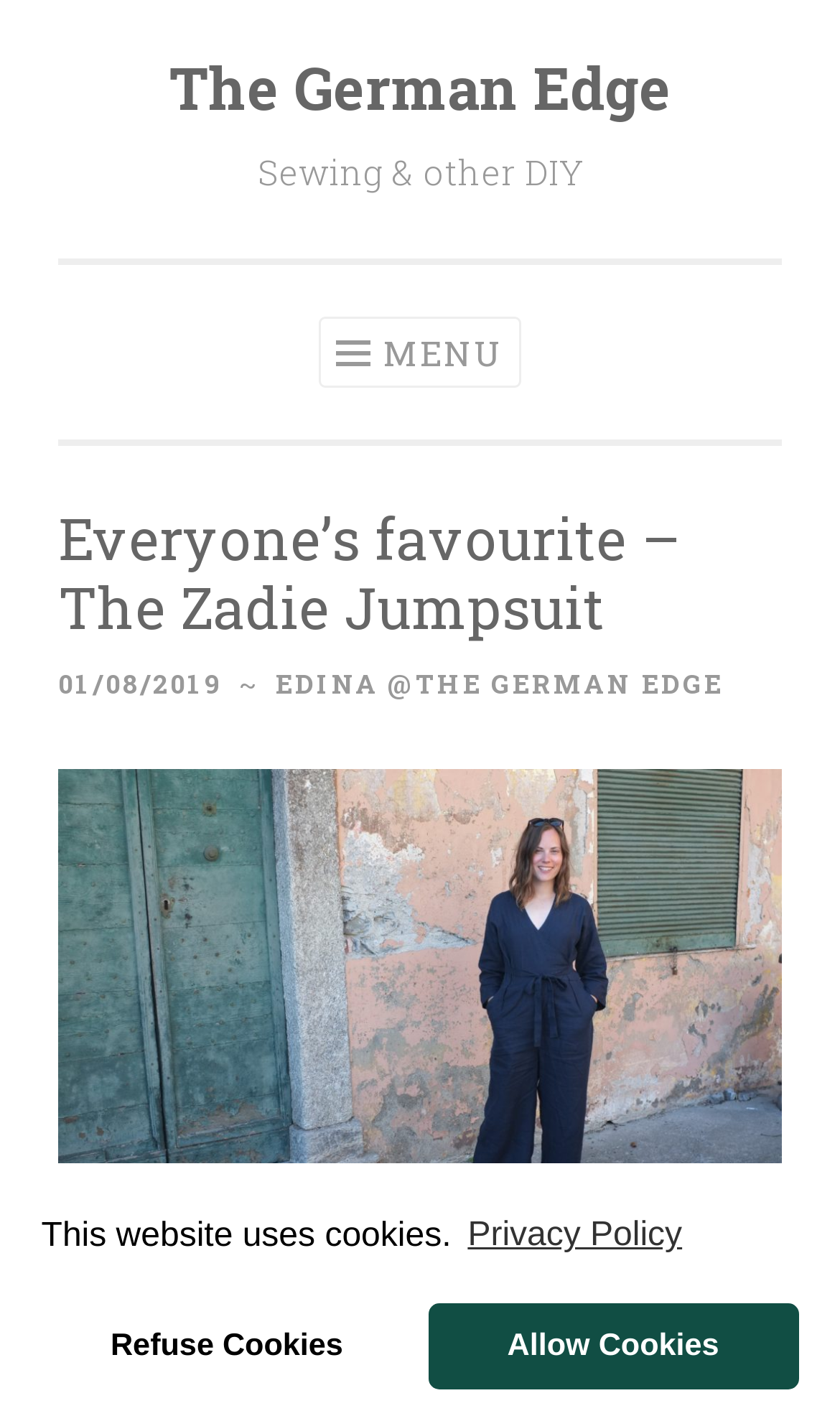What is the website name?
Please answer the question with as much detail as possible using the screenshot.

The website name can be found in the heading element 'The German Edge' which is a sibling element of the link element 'Skip to content'.